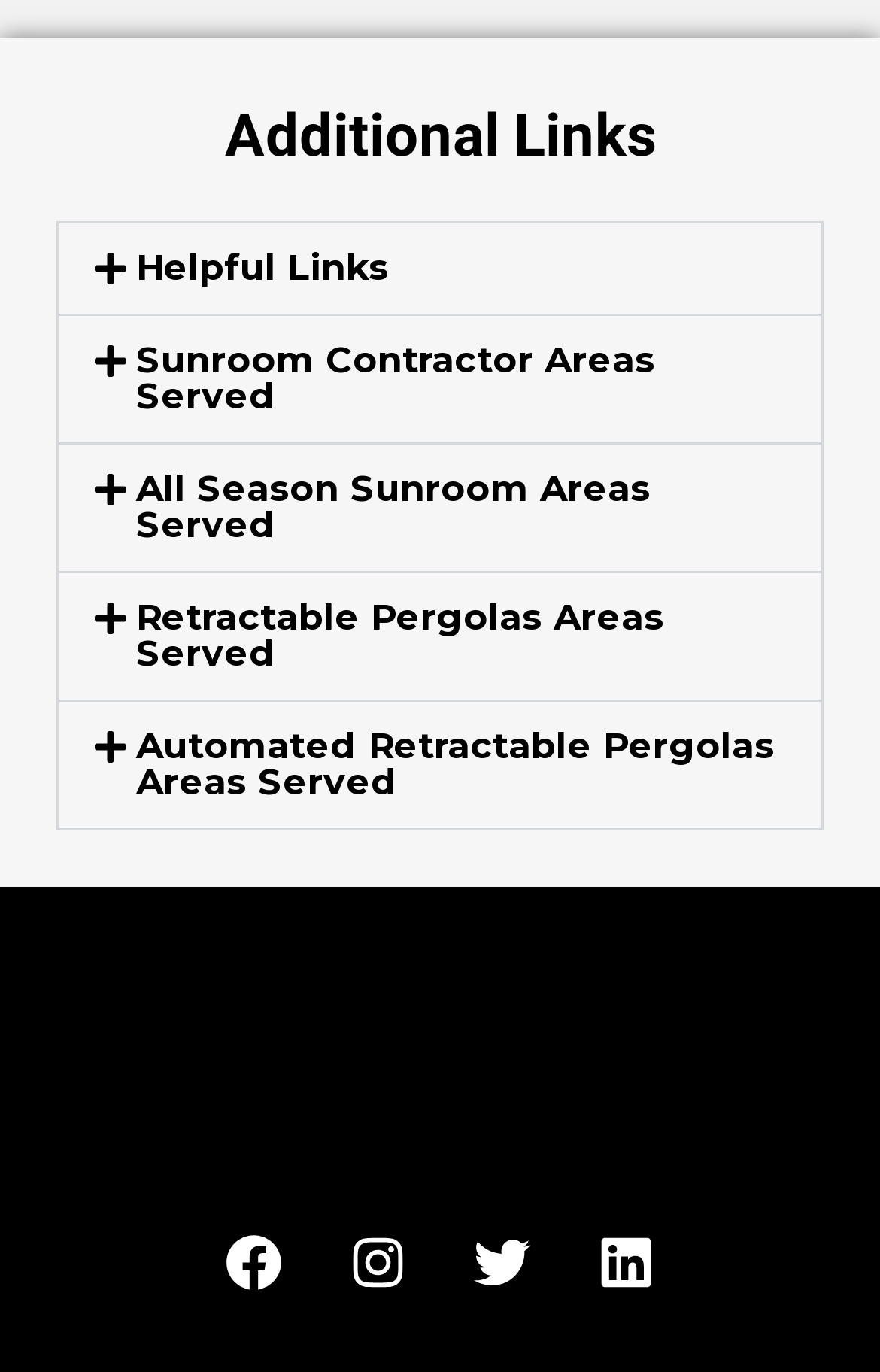Please locate the bounding box coordinates for the element that should be clicked to achieve the following instruction: "Check Automated Retractable Pergolas Areas Served". Ensure the coordinates are given as four float numbers between 0 and 1, i.e., [left, top, right, bottom].

[0.067, 0.511, 0.933, 0.604]